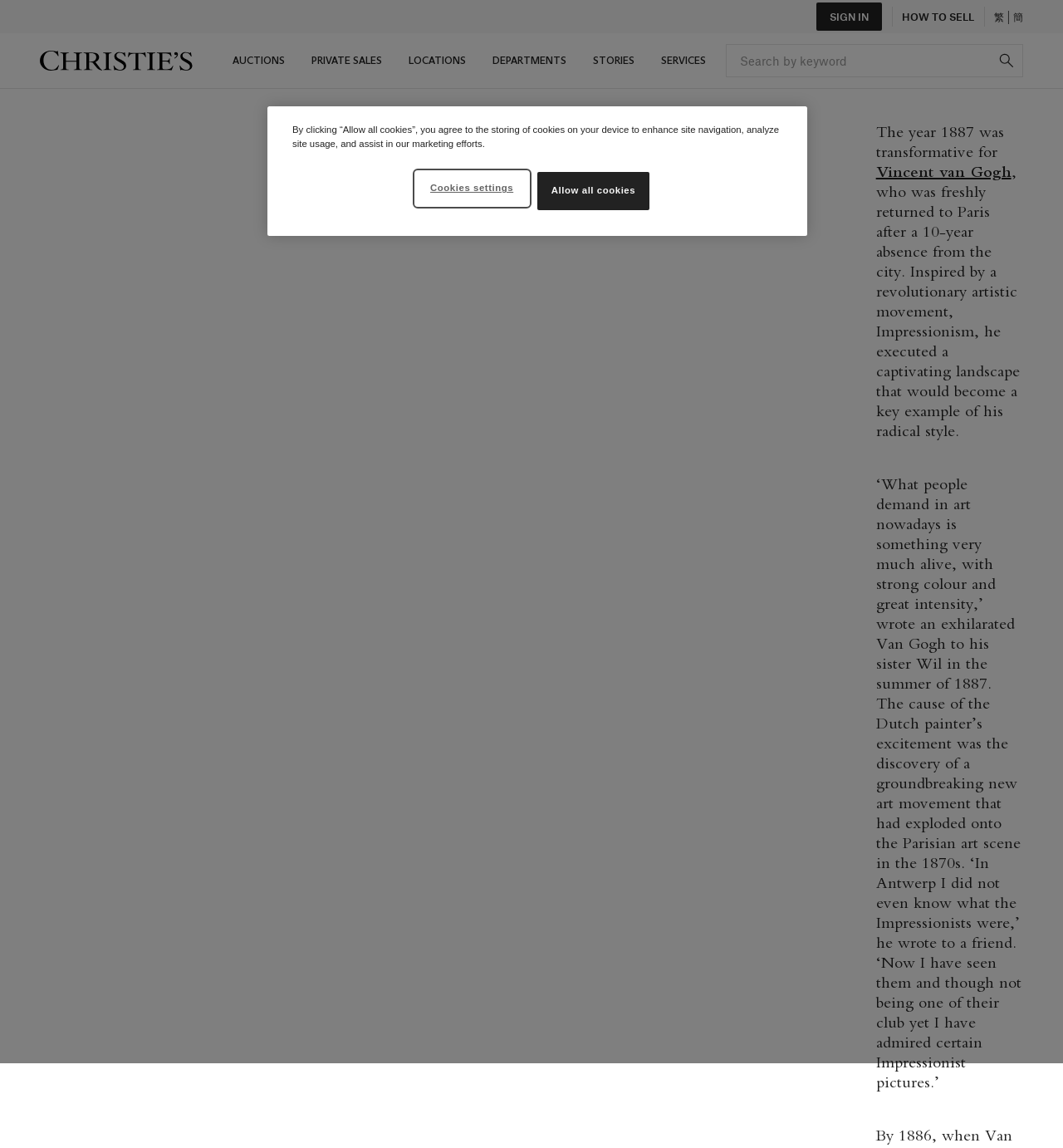Pinpoint the bounding box coordinates of the clickable area needed to execute the instruction: "Submit search". The coordinates should be specified as four float numbers between 0 and 1, i.e., [left, top, right, bottom].

[0.931, 0.038, 0.962, 0.067]